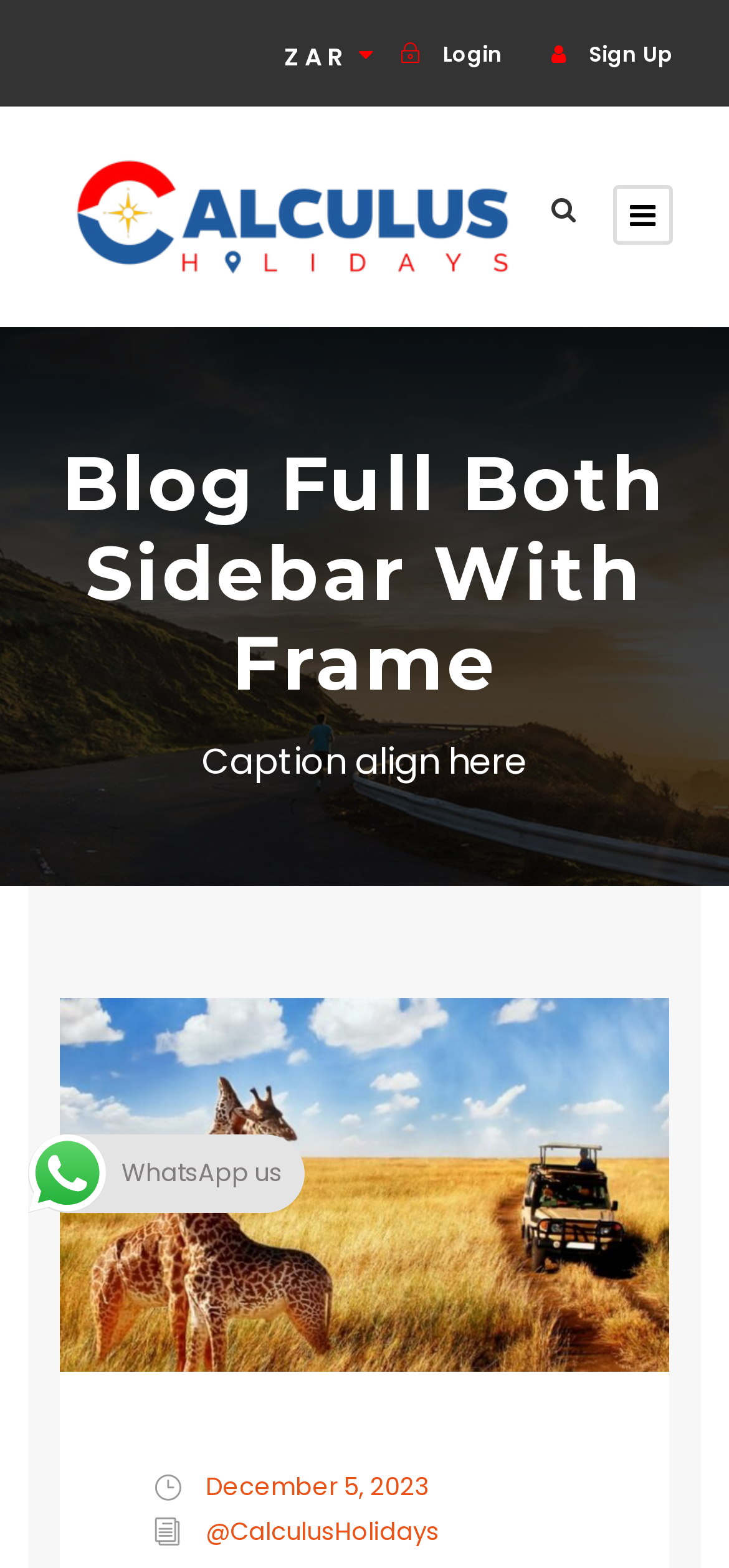Is there a login link on the page?
Using the image, provide a concise answer in one word or a short phrase.

Yes